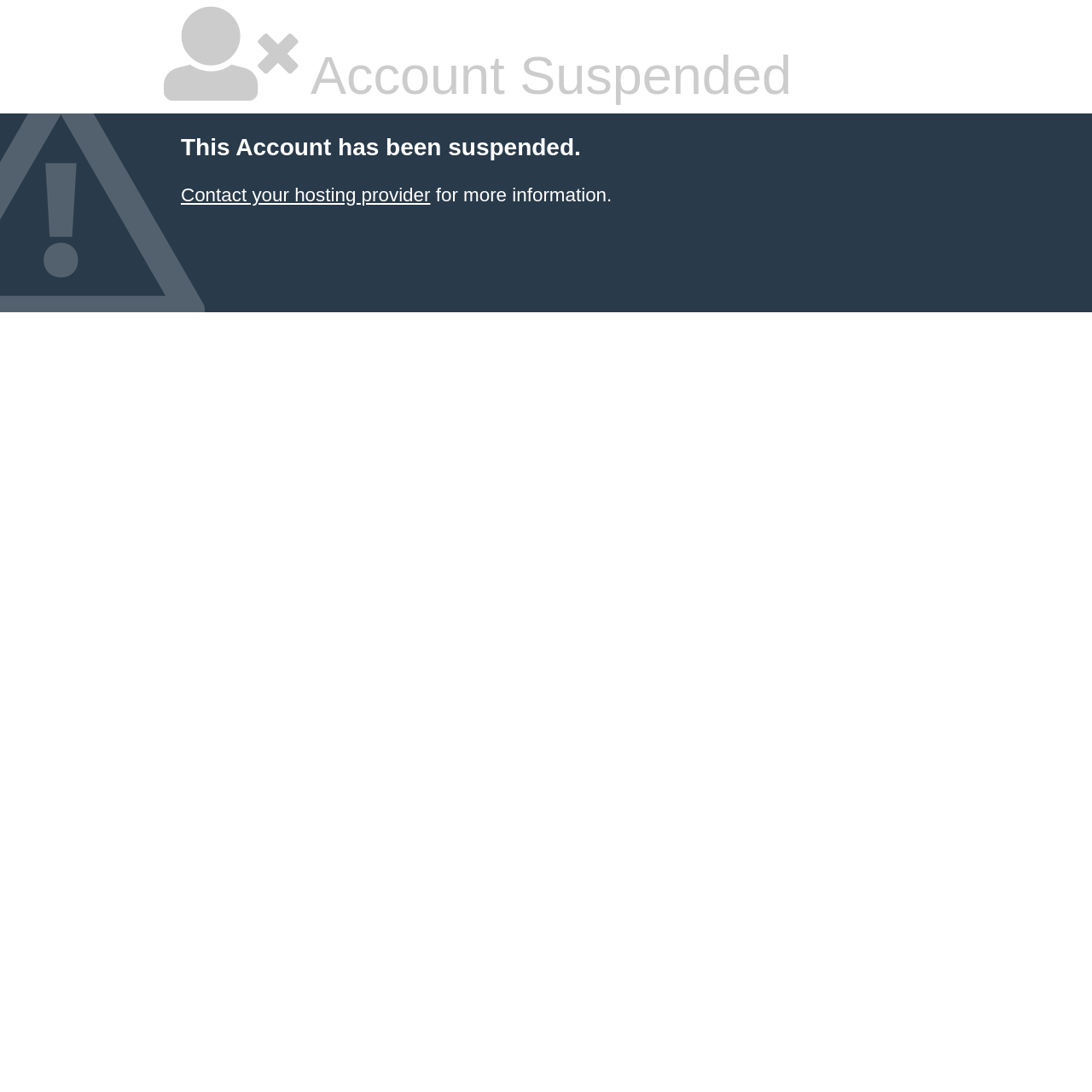Please determine the bounding box coordinates, formatted as (top-left x, top-left y, bottom-right x, bottom-right y), with all values as floating point numbers between 0 and 1. Identify the bounding box of the region described as: Contact your hosting provider

[0.166, 0.169, 0.394, 0.188]